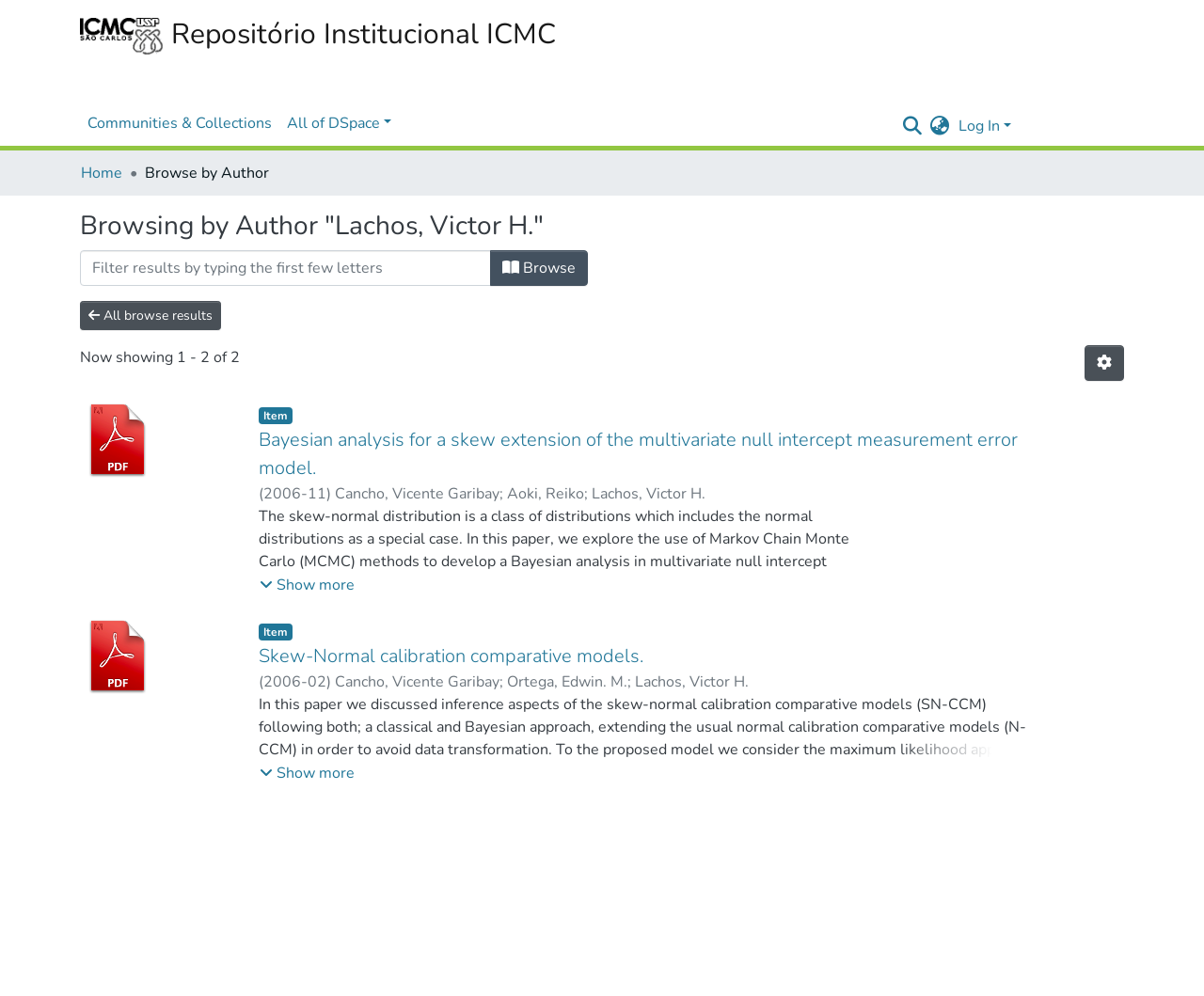How many items are shown on this page?
Please provide a single word or phrase as your answer based on the image.

2